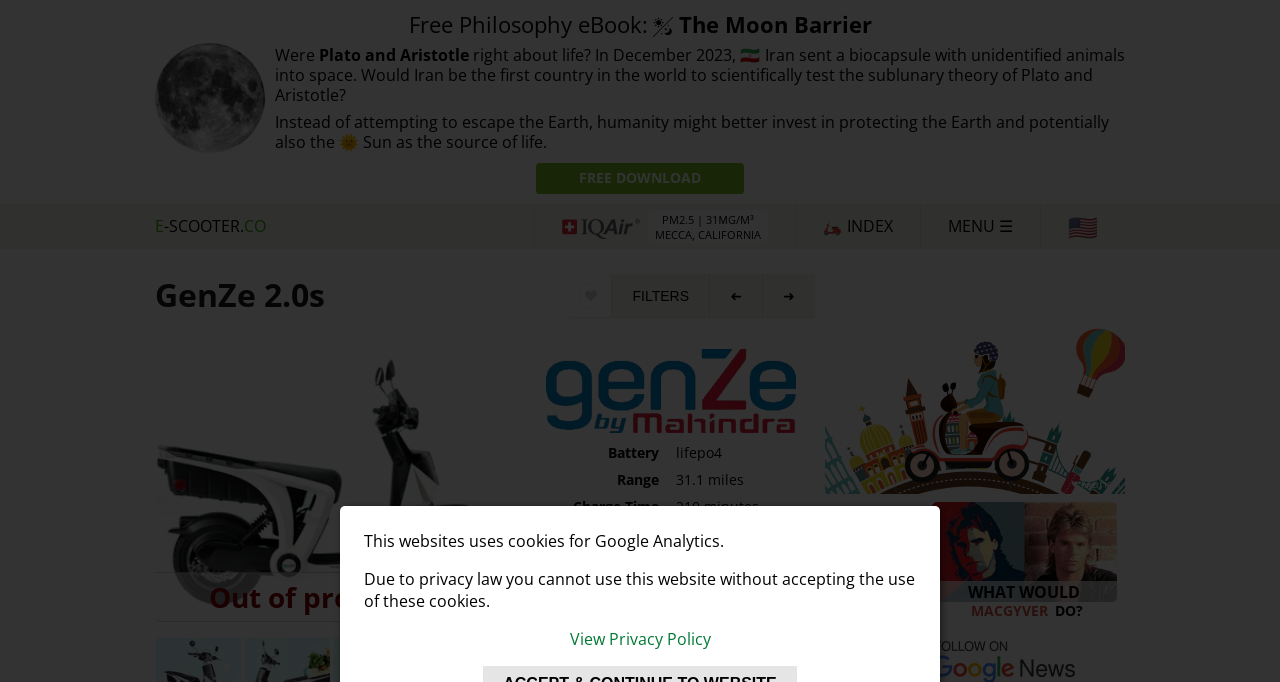Find the bounding box coordinates of the area that needs to be clicked in order to achieve the following instruction: "Explore the INDEX page". The coordinates should be specified as four float numbers between 0 and 1, i.e., [left, top, right, bottom].

[0.627, 0.3, 0.713, 0.366]